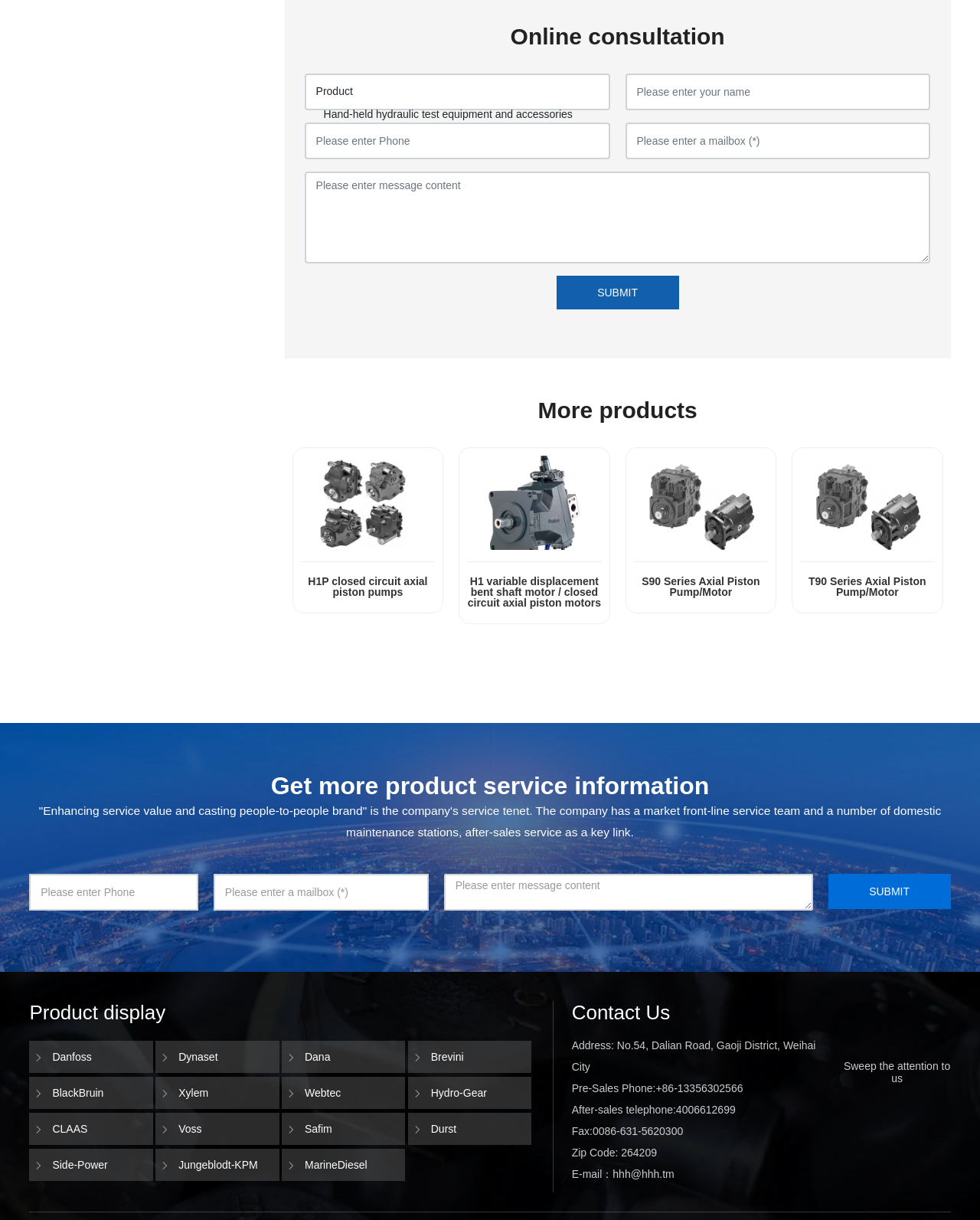Respond with a single word or phrase to the following question:
What is the company's service tenet?

Enhancing service value and casting people-to-people brand